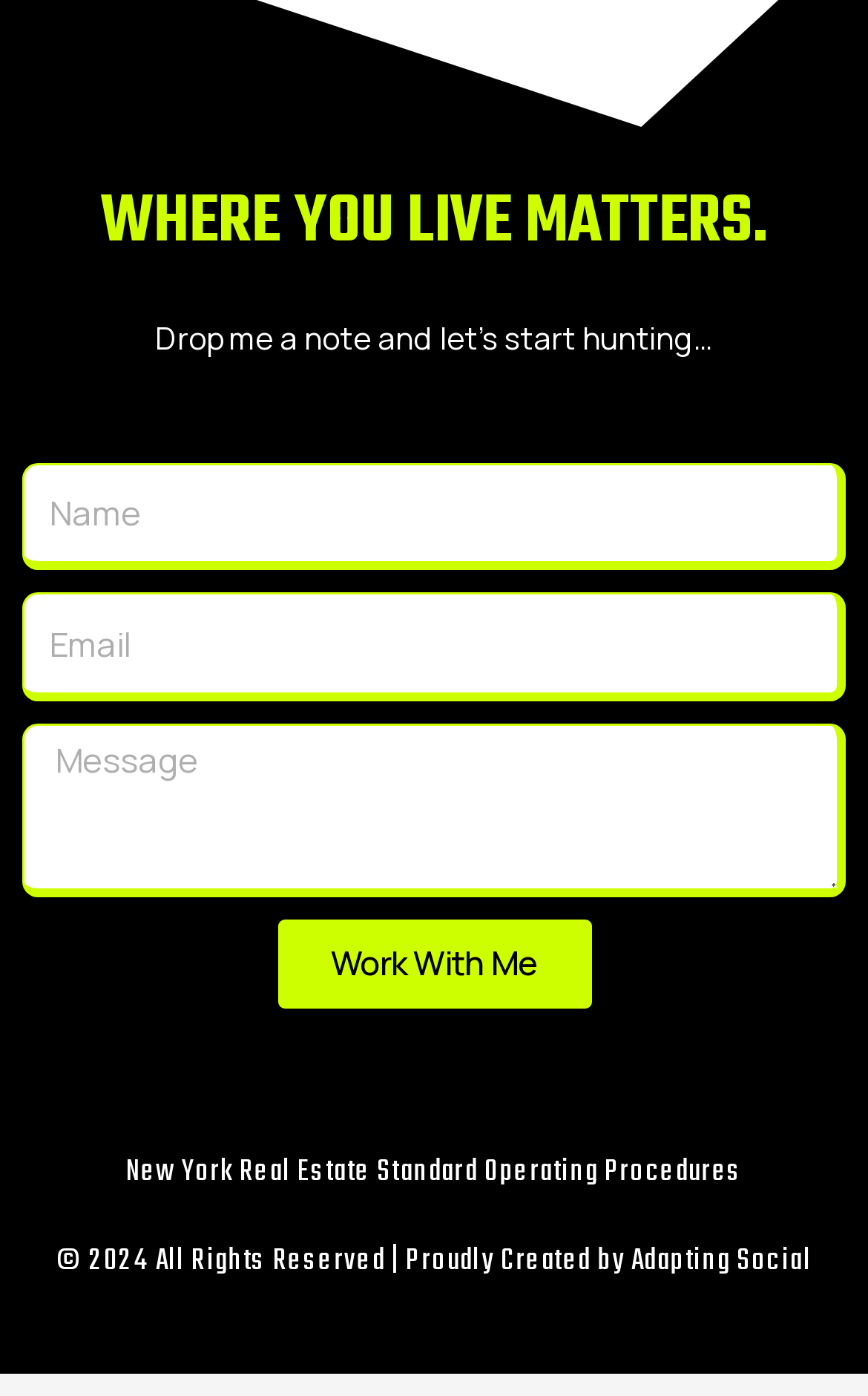What is the purpose of the form?
Use the screenshot to answer the question with a single word or phrase.

Contact